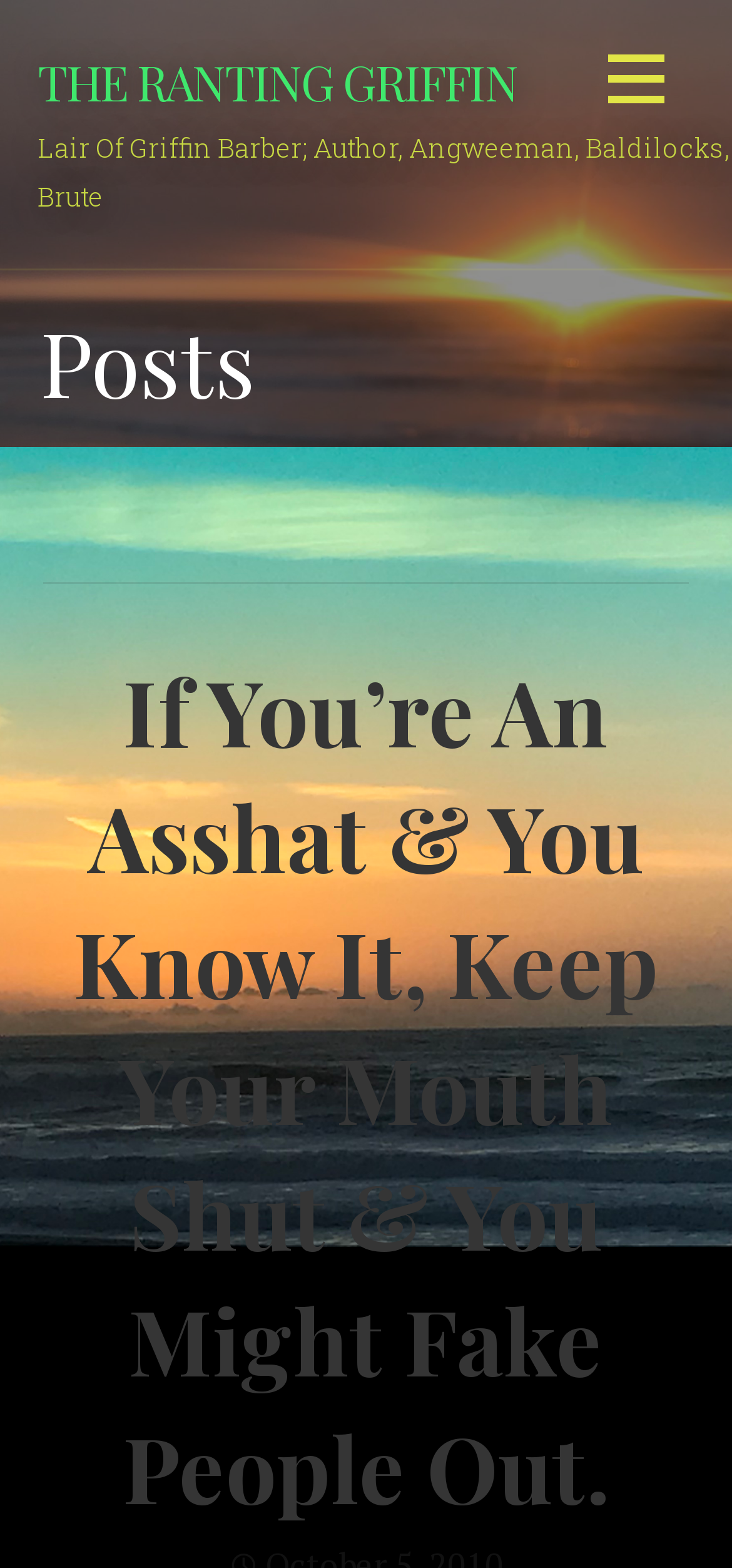Identify and extract the main heading of the webpage.

If You’re An Asshat & You Know It, Keep Your Mouth Shut & You Might Fake People Out.